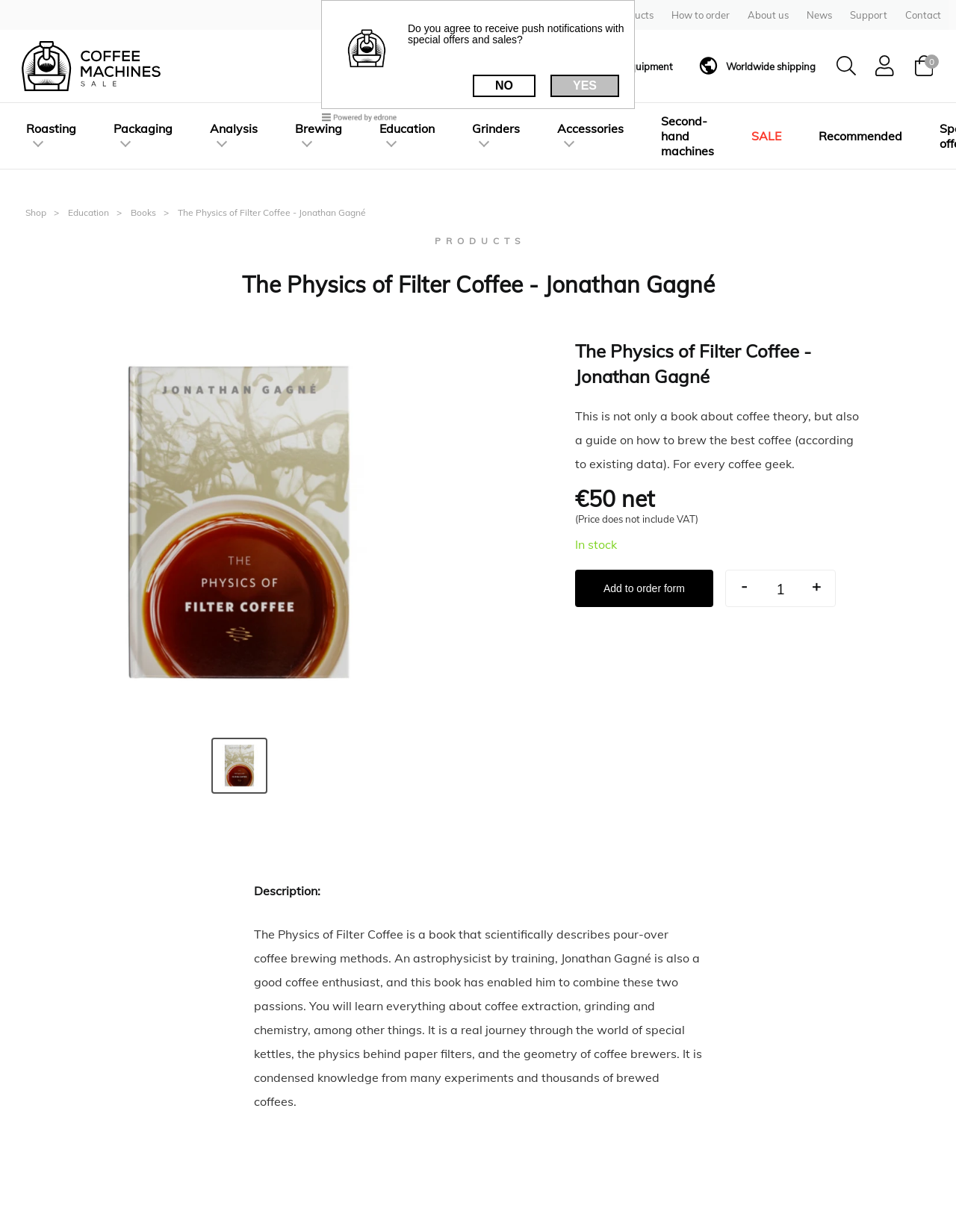What is the price of the book?
Look at the image and construct a detailed response to the question.

I found the answer by looking at the static text element with the text '€50 net'. This is likely the price of the book because it is located near the book's description and has a format consistent with a price.